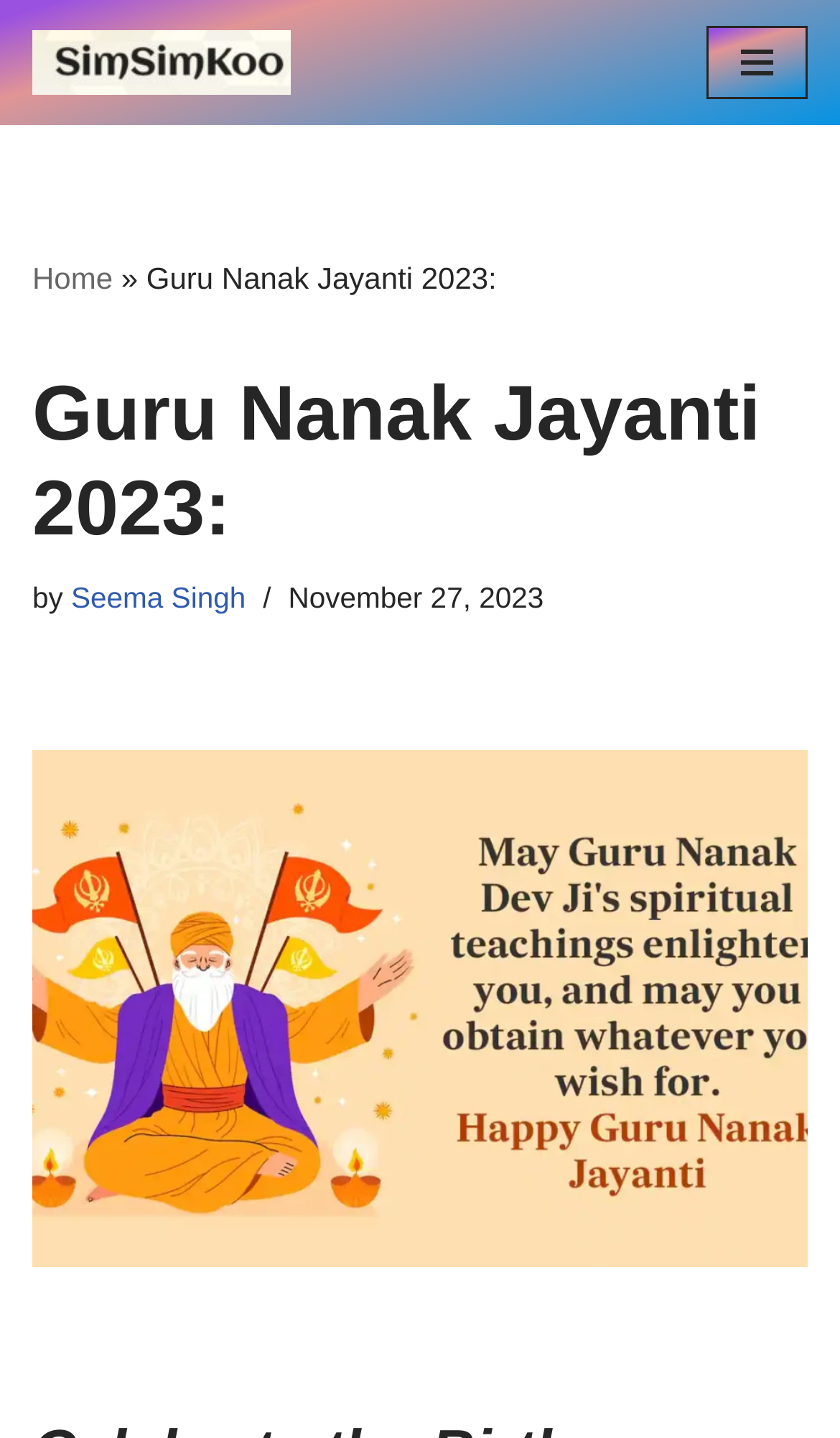Given the description of the UI element: "Navigation Menu", predict the bounding box coordinates in the form of [left, top, right, bottom], with each value being a float between 0 and 1.

[0.841, 0.018, 0.962, 0.069]